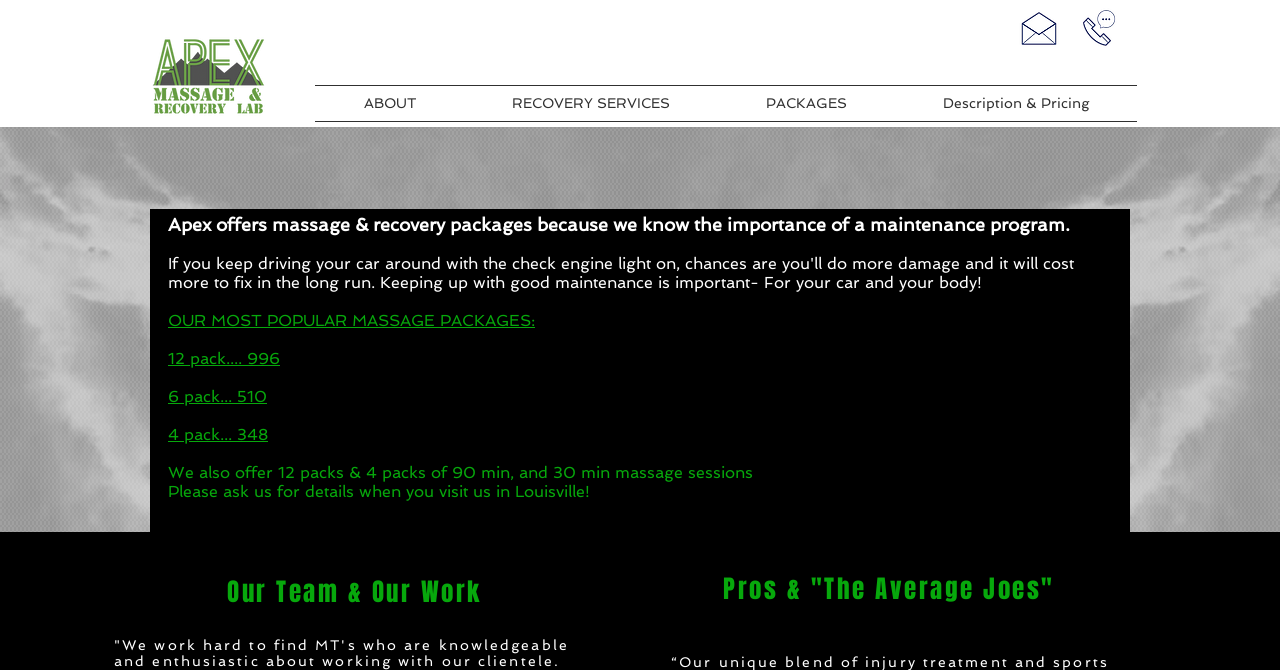Find the UI element described as: "PACKAGES" and predict its bounding box coordinates. Ensure the coordinates are four float numbers between 0 and 1, [left, top, right, bottom].

[0.561, 0.128, 0.699, 0.181]